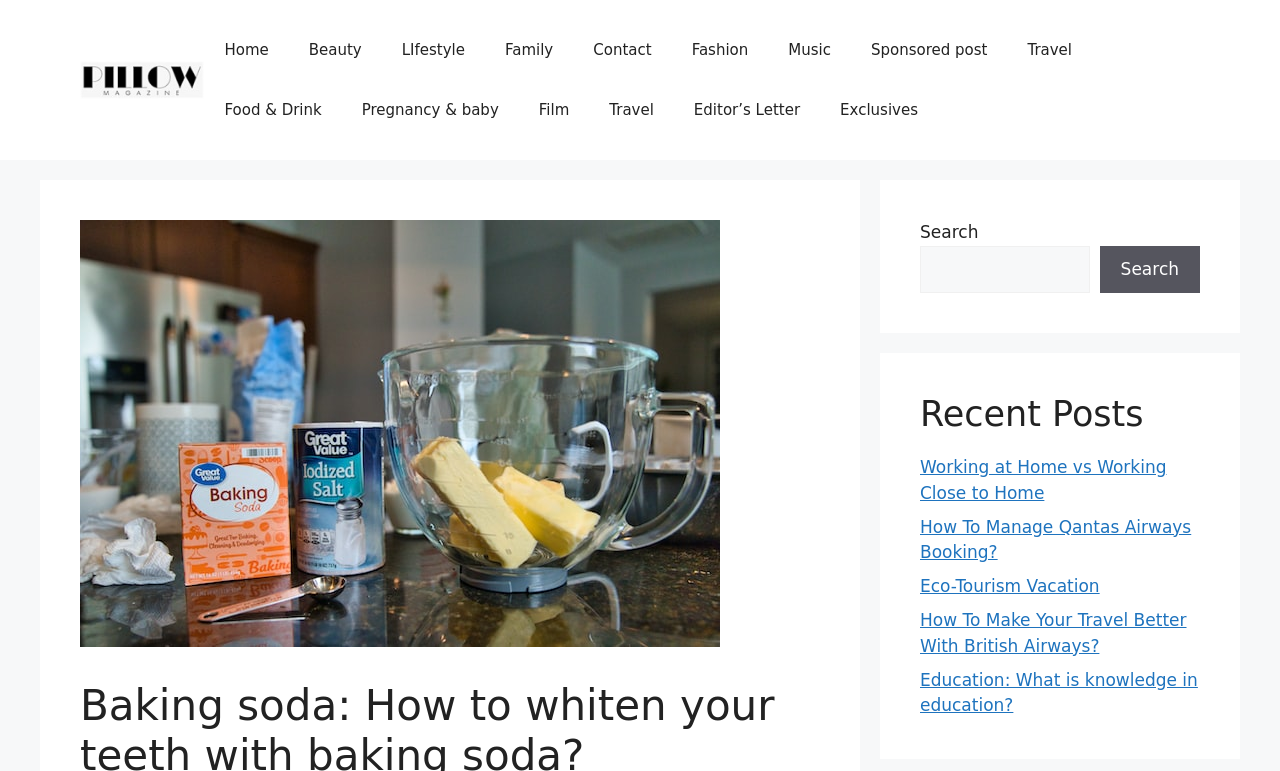Please provide the bounding box coordinates for the element that needs to be clicked to perform the following instruction: "Click on the image about teeth with baking soda". The coordinates should be given as four float numbers between 0 and 1, i.e., [left, top, right, bottom].

[0.062, 0.285, 0.562, 0.839]